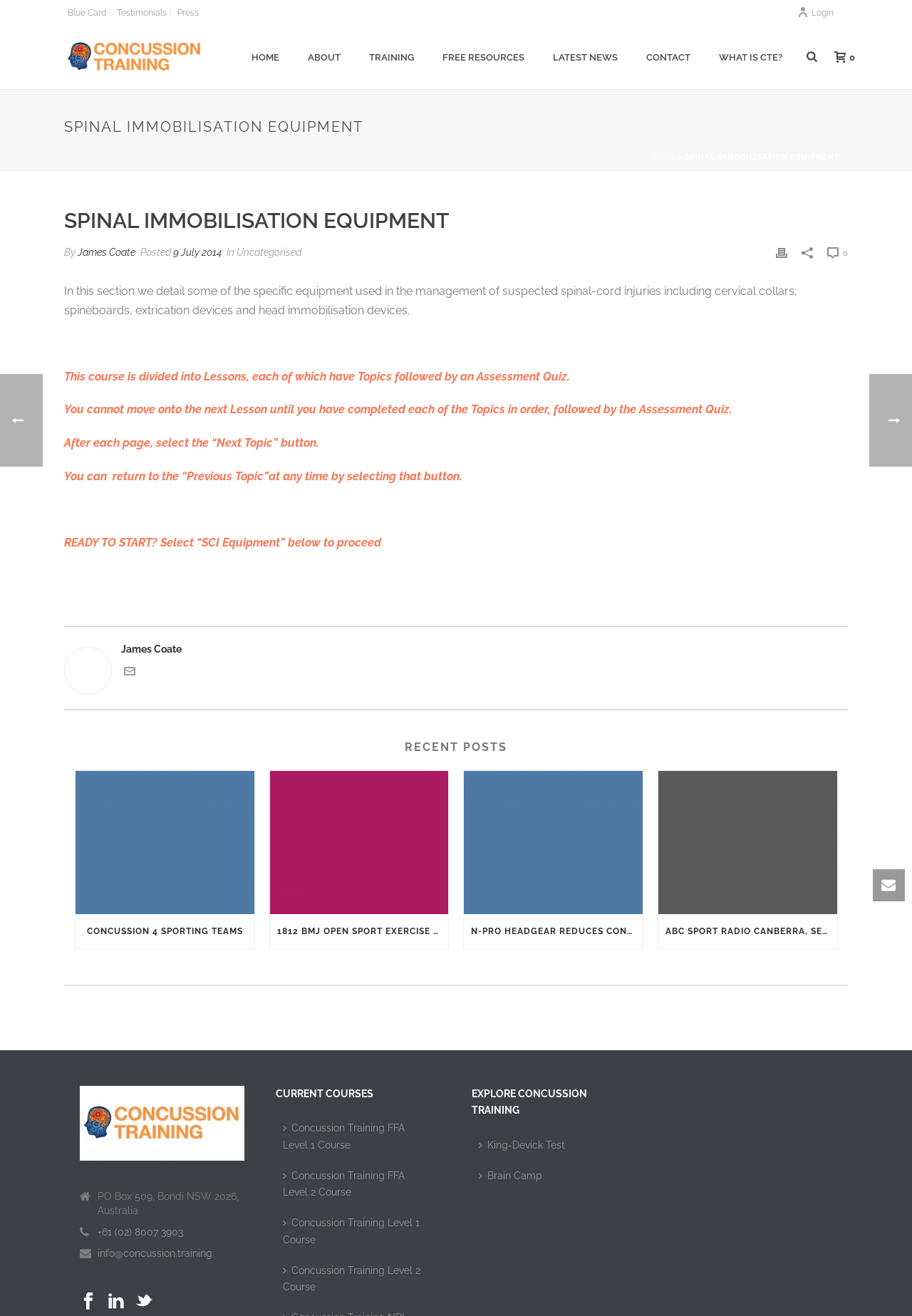Answer the question using only a single word or phrase: 
What is the author of the article?

James Coate